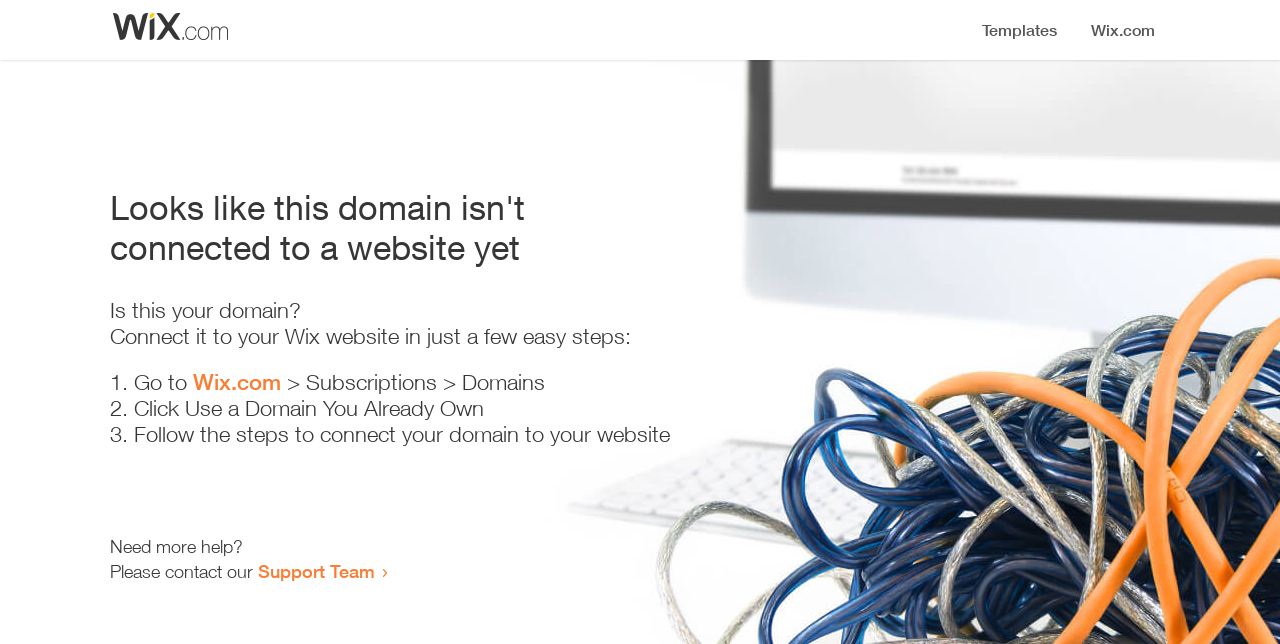From the element description: "Wix.com", extract the bounding box coordinates of the UI element. The coordinates should be expressed as four float numbers between 0 and 1, in the order [left, top, right, bottom].

[0.151, 0.573, 0.22, 0.613]